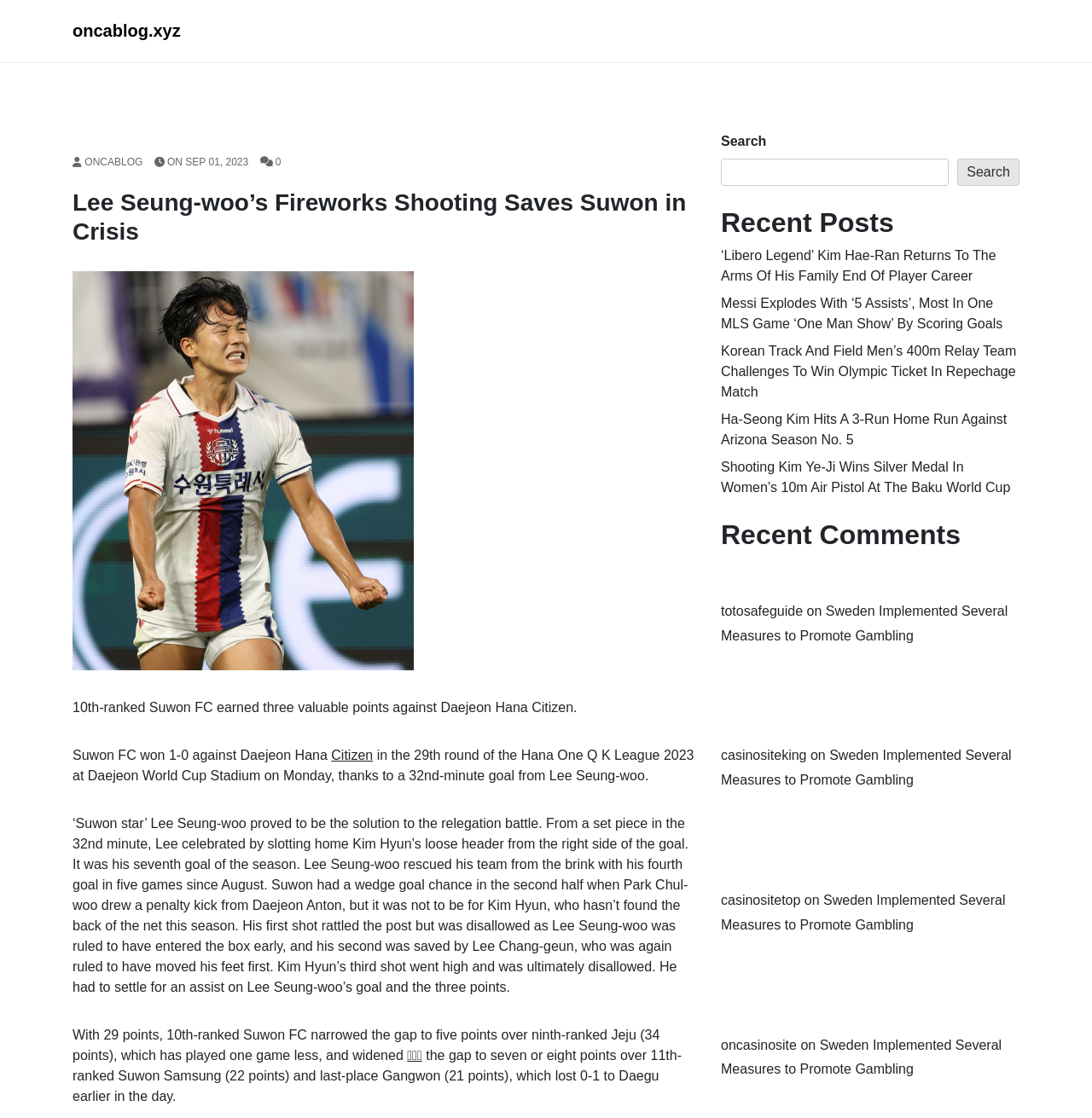Please identify the bounding box coordinates of the element on the webpage that should be clicked to follow this instruction: "Visit the casinositeking website". The bounding box coordinates should be given as four float numbers between 0 and 1, formatted as [left, top, right, bottom].

[0.66, 0.669, 0.739, 0.682]